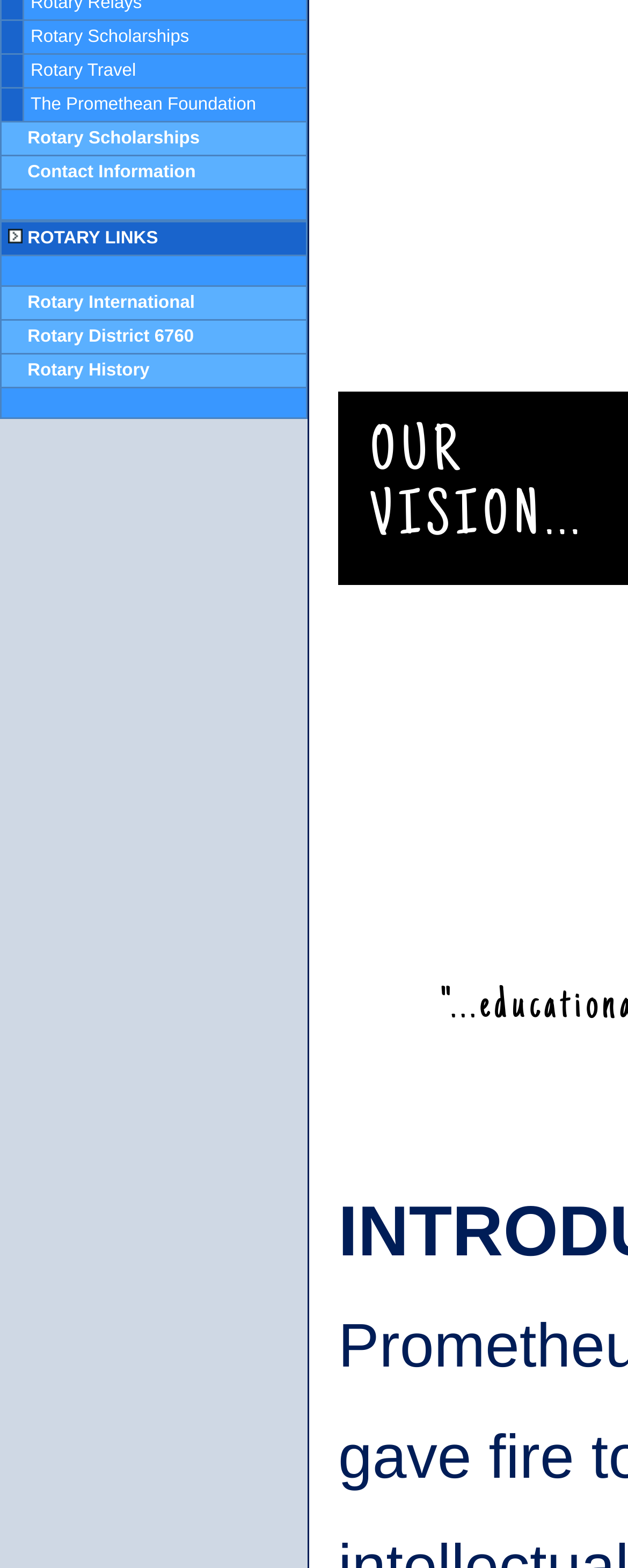Bounding box coordinates should be in the format (top-left x, top-left y, bottom-right x, bottom-right y) and all values should be floating point numbers between 0 and 1. Determine the bounding box coordinate for the UI element described as: Rotary History

[0.044, 0.23, 0.238, 0.243]